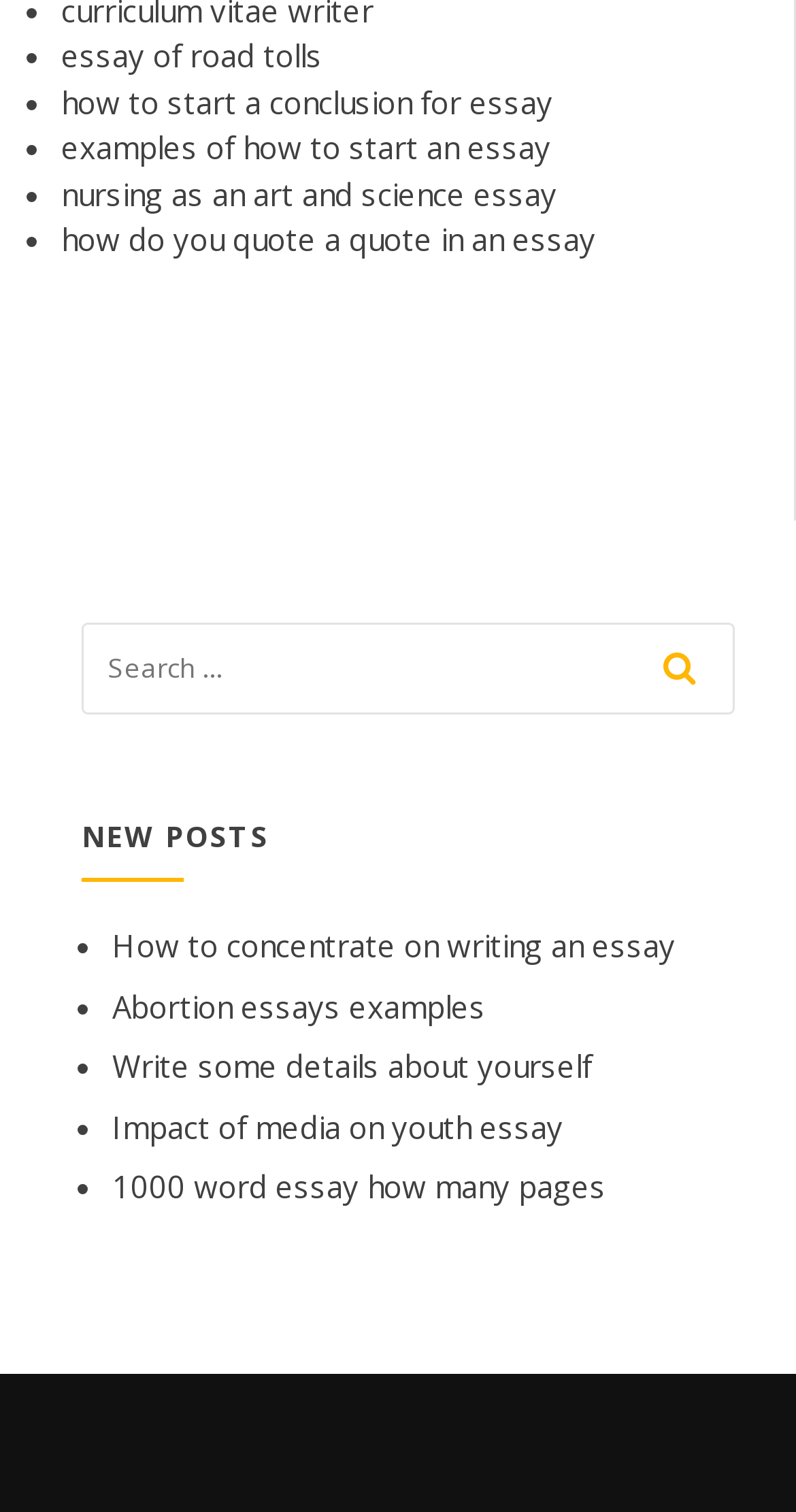Please look at the image and answer the question with a detailed explanation: What is the section labeled 'NEW POSTS'?

The section labeled 'NEW POSTS' contains a list of links with titles such as 'How to concentrate on writing an essay' and 'Impact of media on youth essay'. This suggests that this section is showcasing new or recent essay posts, possibly updated regularly.